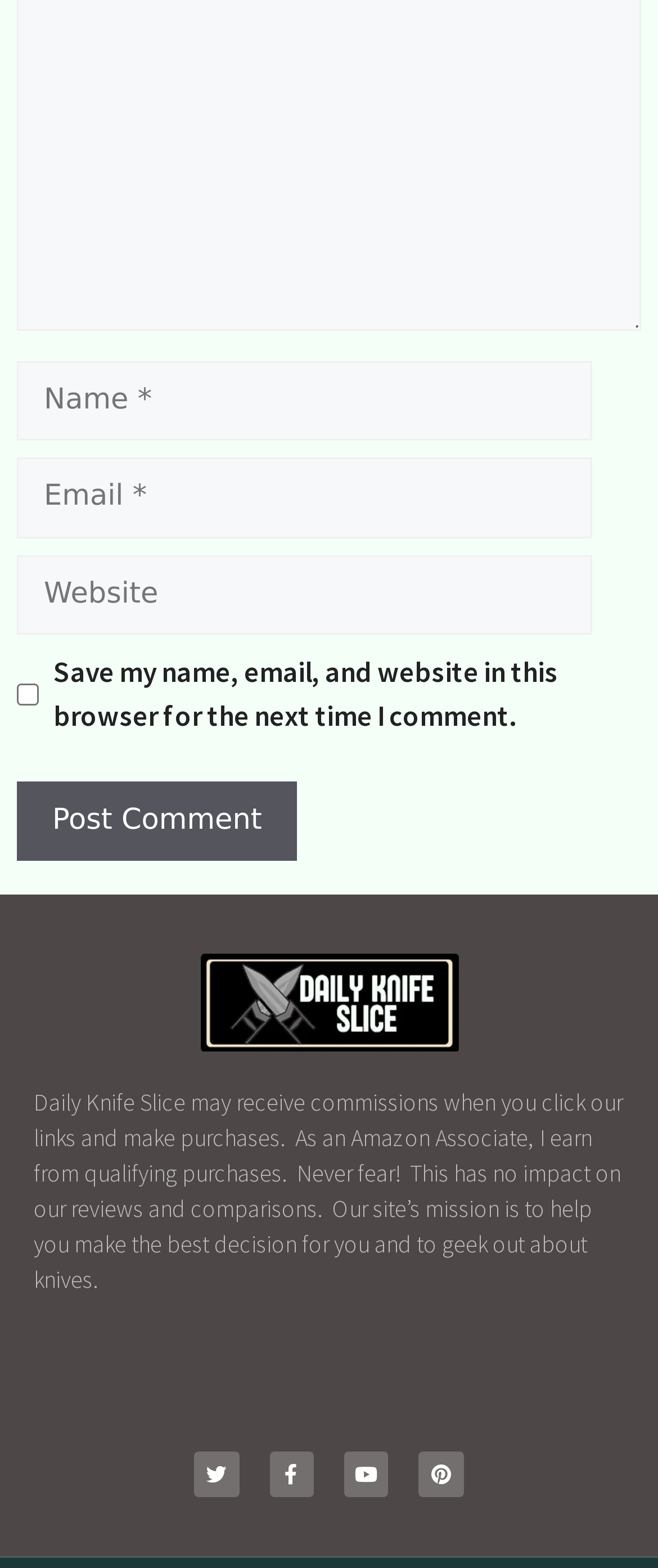Identify the bounding box coordinates of the specific part of the webpage to click to complete this instruction: "Enter your name".

[0.026, 0.23, 0.9, 0.281]